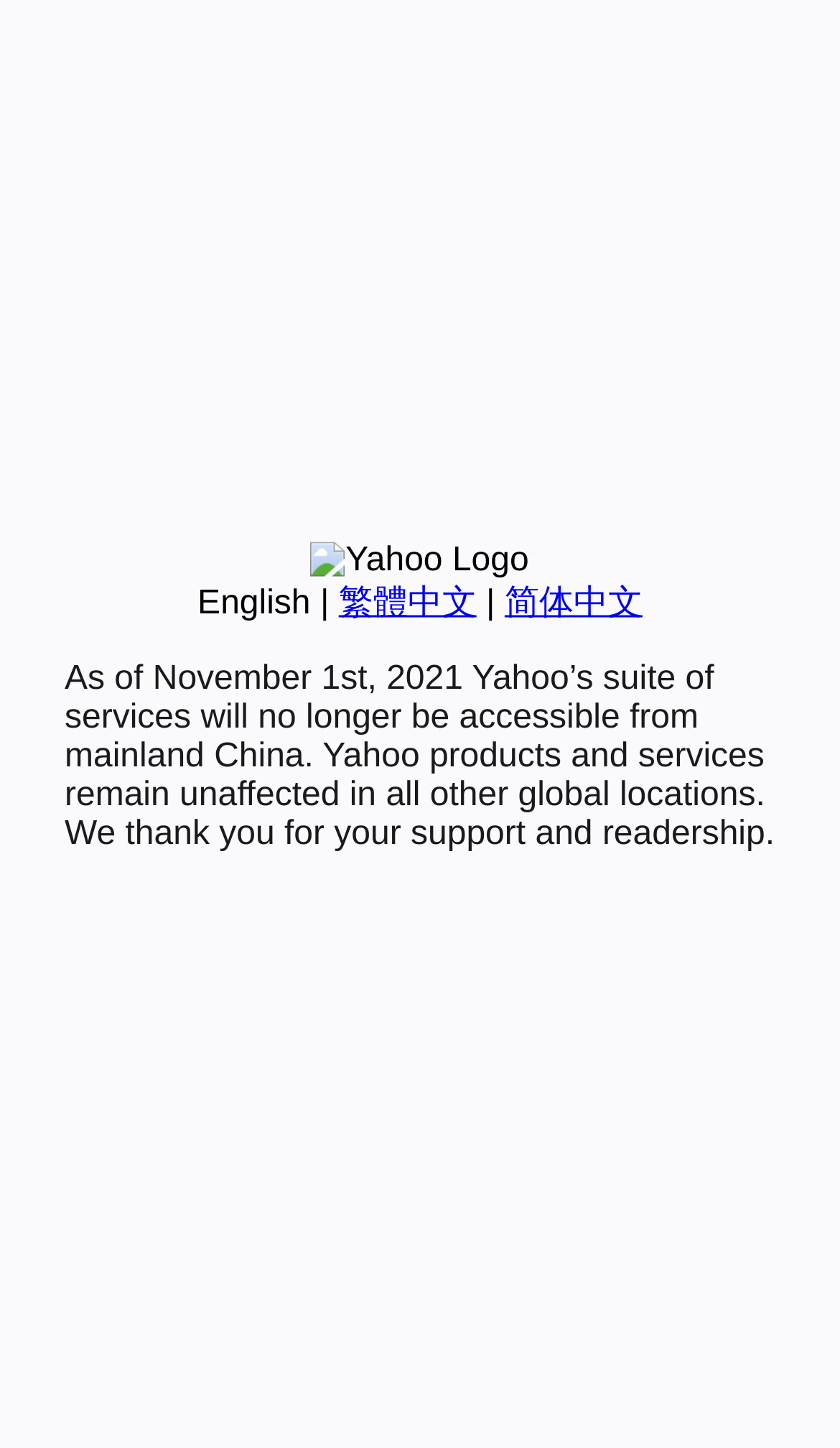Given the element description "繁體中文", identify the bounding box of the corresponding UI element.

[0.403, 0.404, 0.567, 0.429]